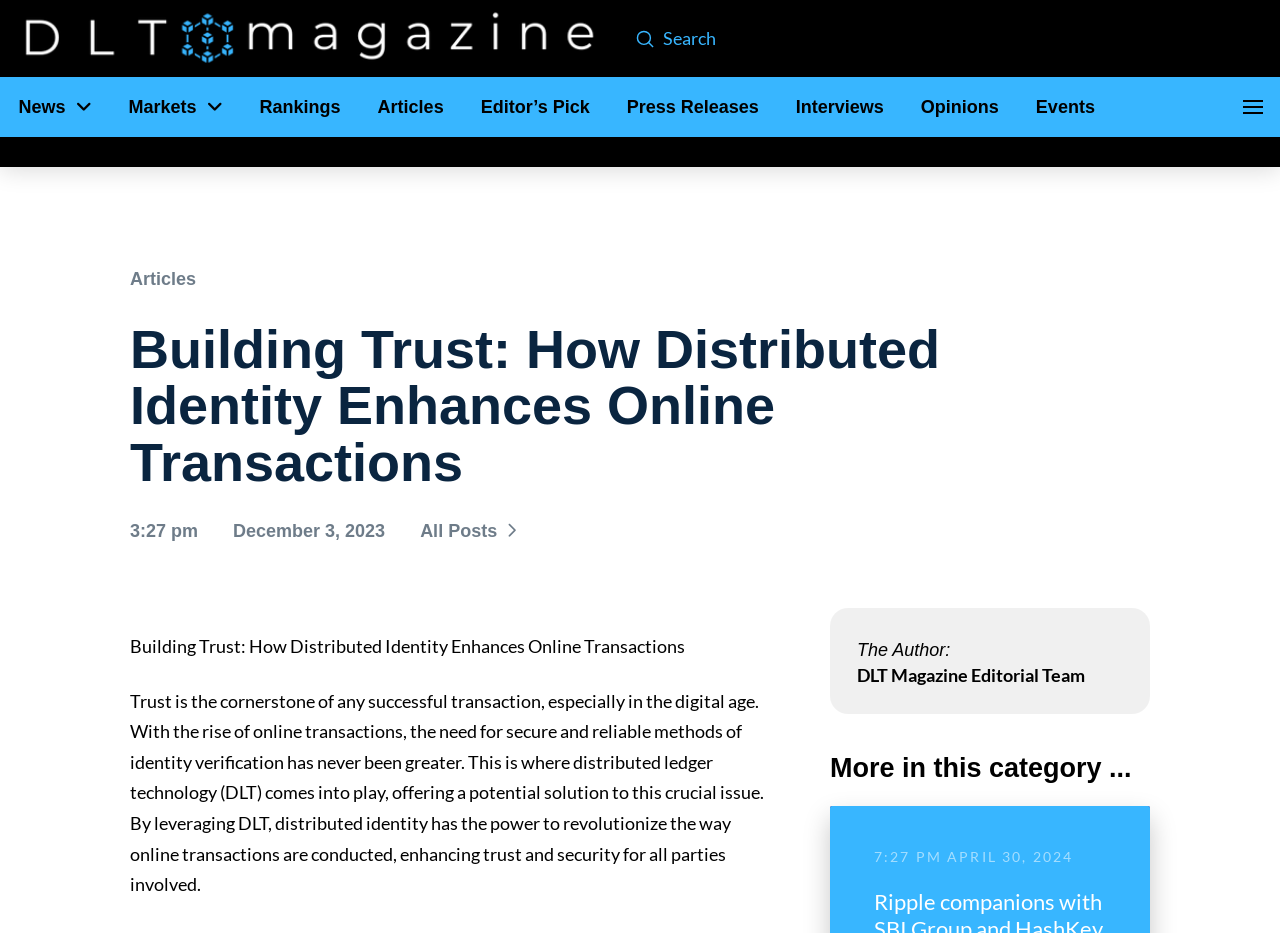Please use the details from the image to answer the following question comprehensively:
Who is the author of the article?

I found the author of the article by looking at the heading element 'DLT Magazine Editorial Team' which is located near the text 'The Author:'.